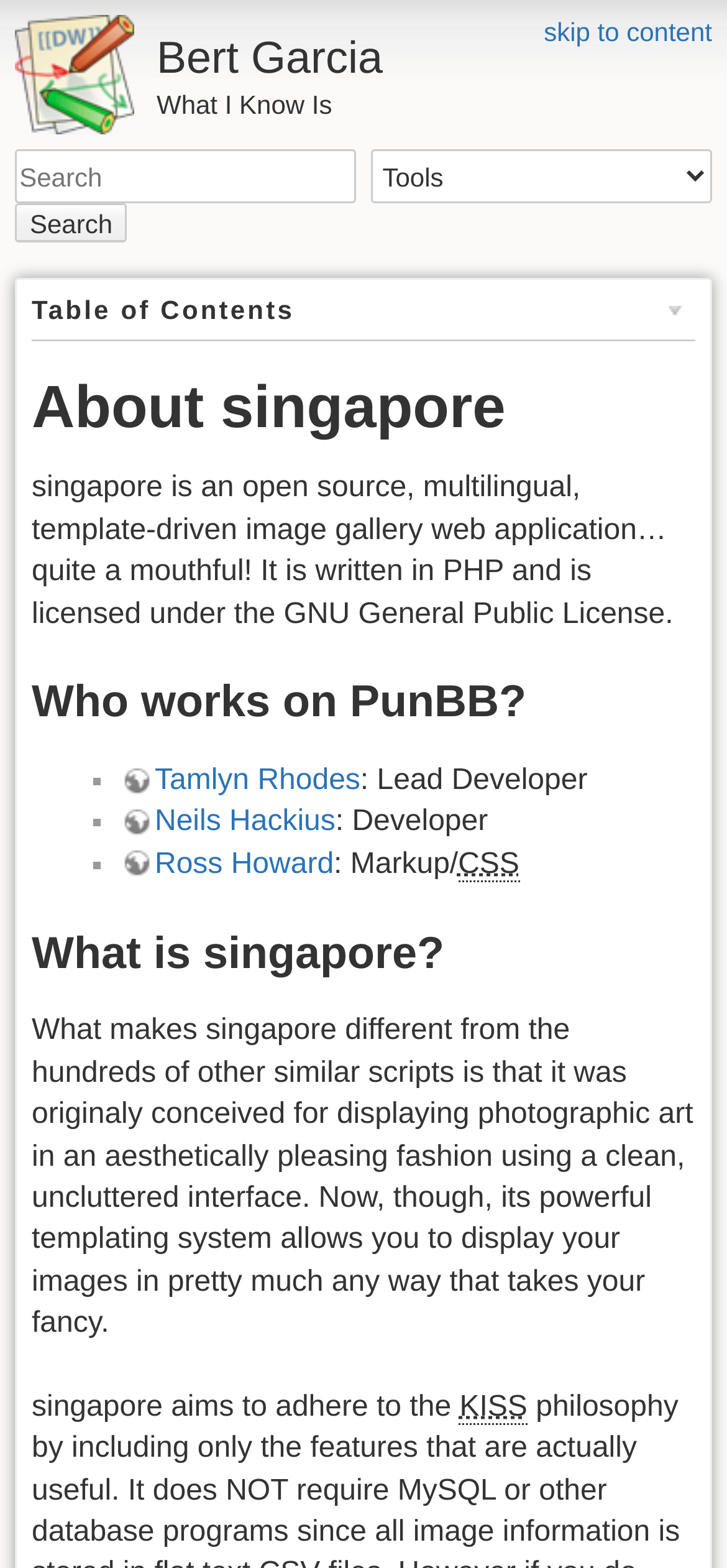What is the purpose of the search box?
From the screenshot, supply a one-word or short-phrase answer.

To search the gallery